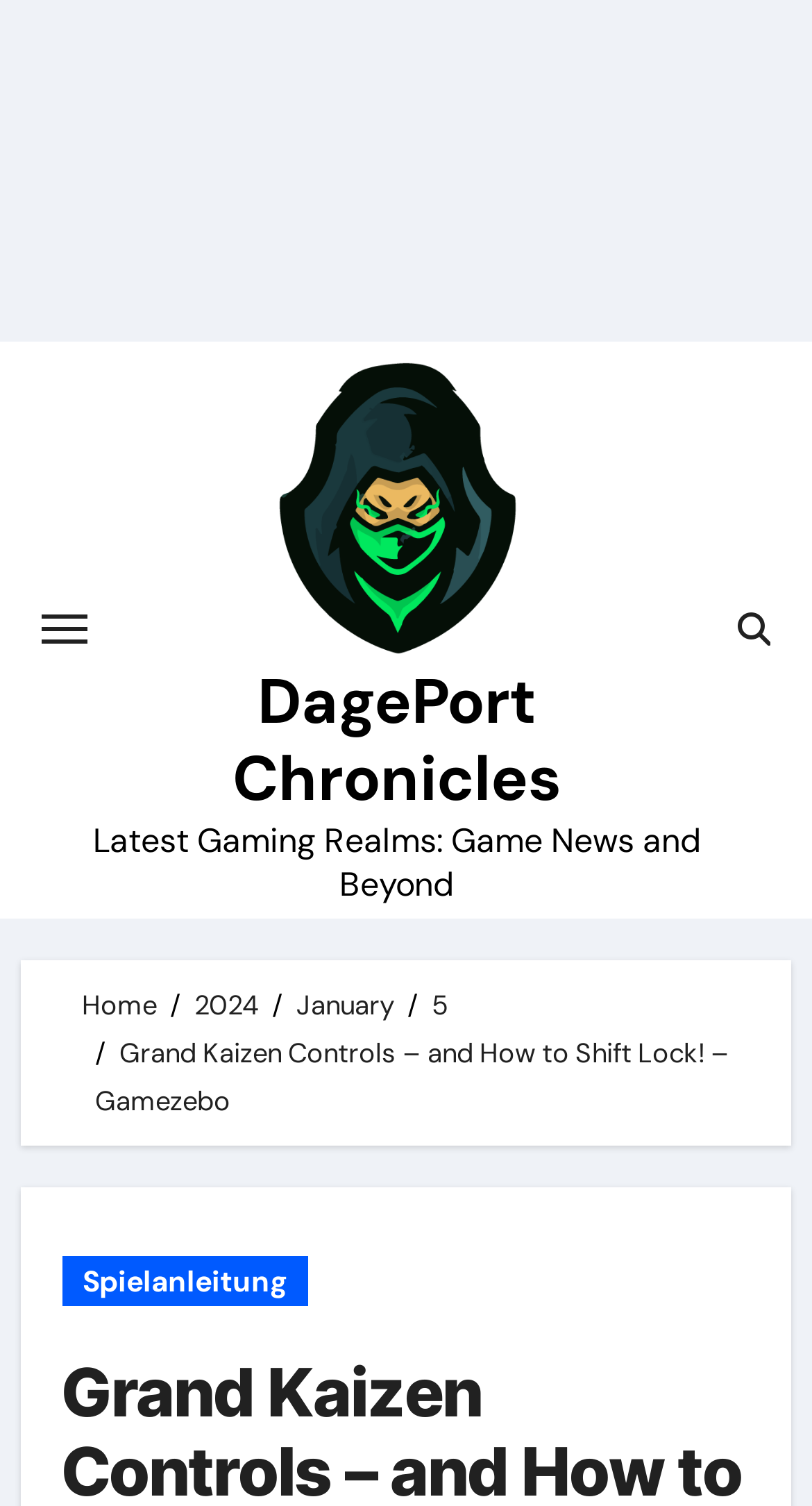Show the bounding box coordinates for the element that needs to be clicked to execute the following instruction: "Toggle navigation". Provide the coordinates in the form of four float numbers between 0 and 1, i.e., [left, top, right, bottom].

[0.051, 0.408, 0.107, 0.428]